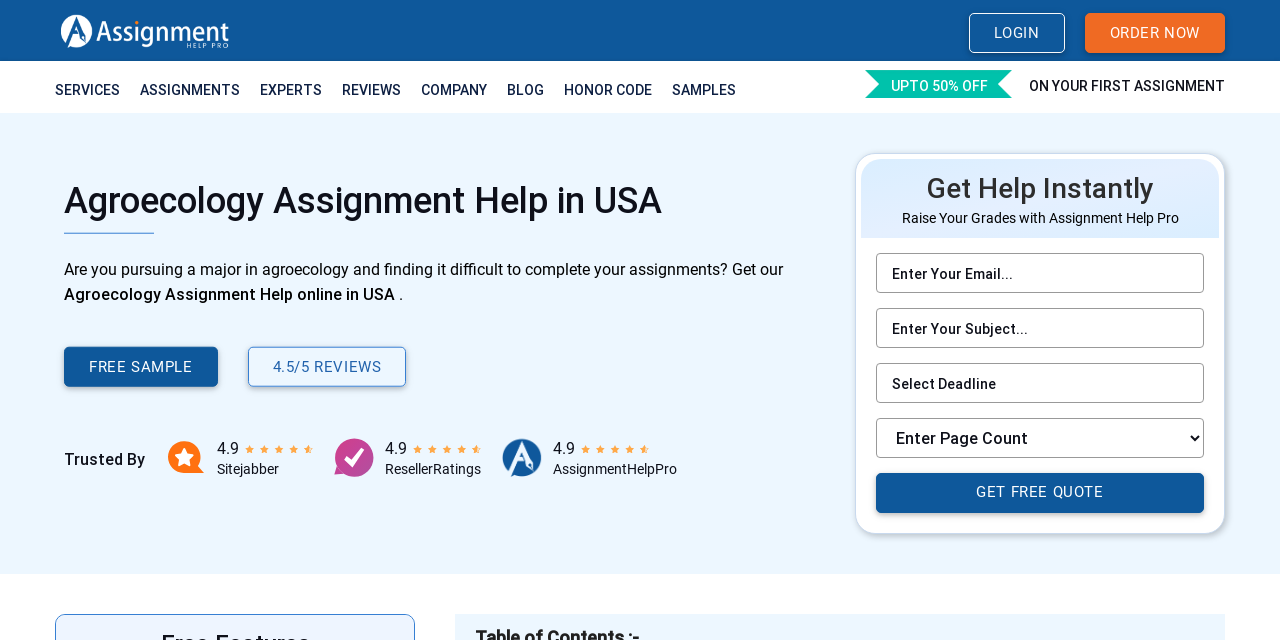Determine the bounding box coordinates of the clickable element necessary to fulfill the instruction: "Click the ORDER NOW button". Provide the coordinates as four float numbers within the 0 to 1 range, i.e., [left, top, right, bottom].

[0.847, 0.02, 0.957, 0.083]